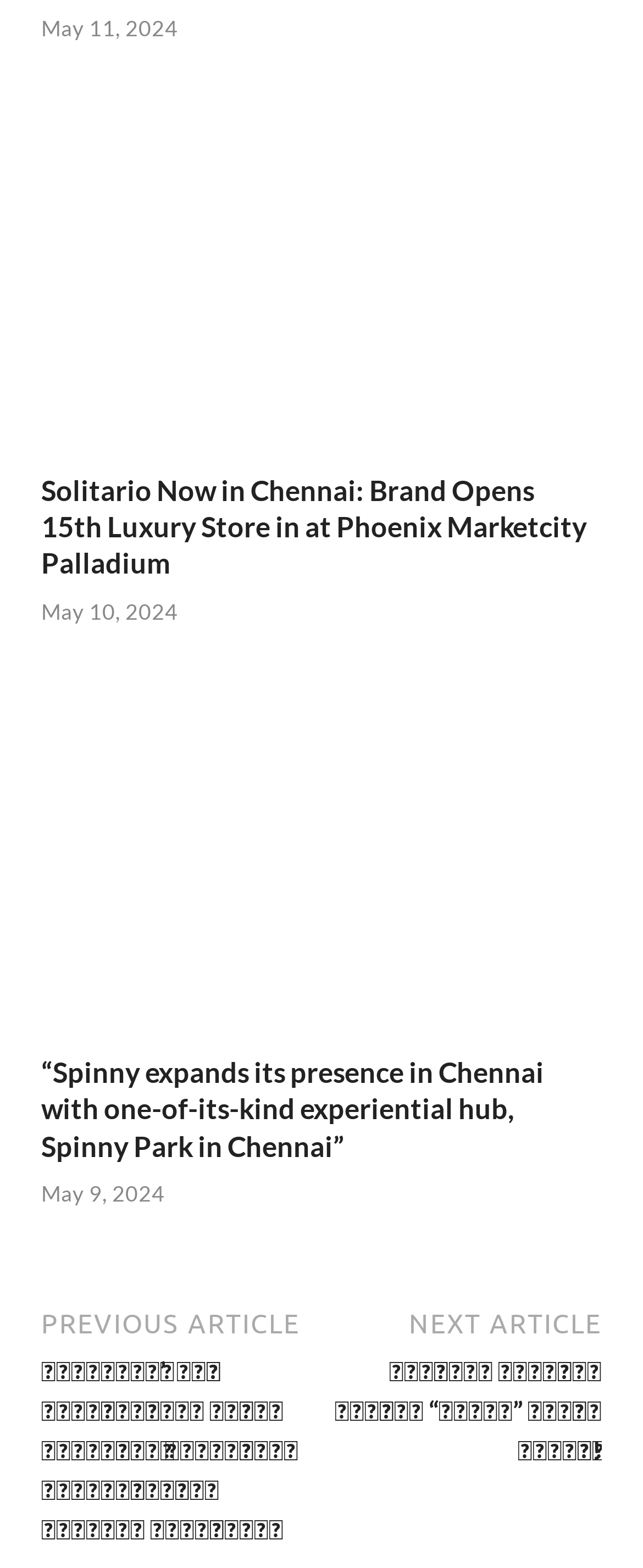Use the details in the image to answer the question thoroughly: 
What is the date of the first news article?

The first news article is located at the top of the webpage, and its date is specified as 'May 11, 2024'.